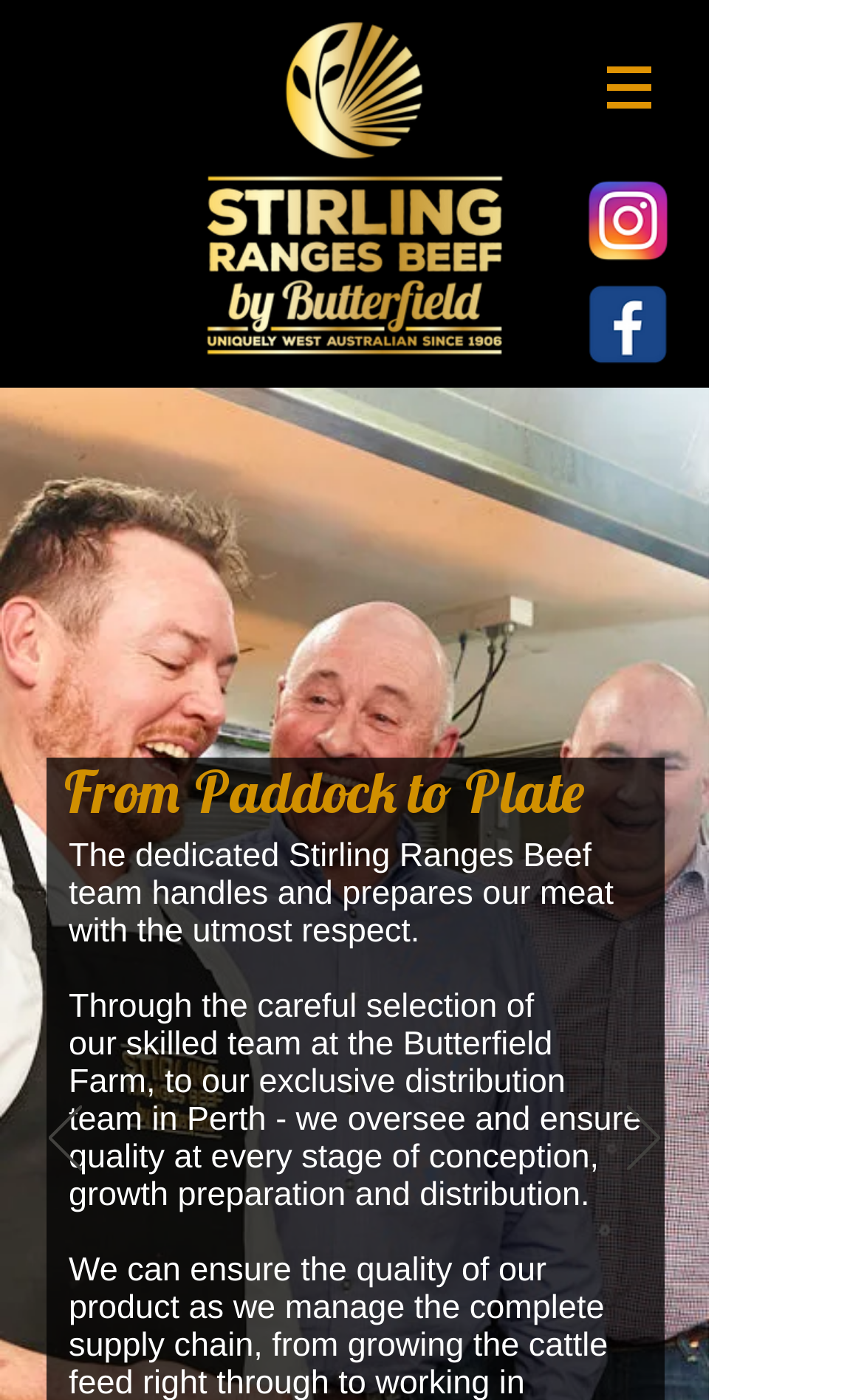Provide a one-word or brief phrase answer to the question:
Where is the exclusive distribution team located?

Perth